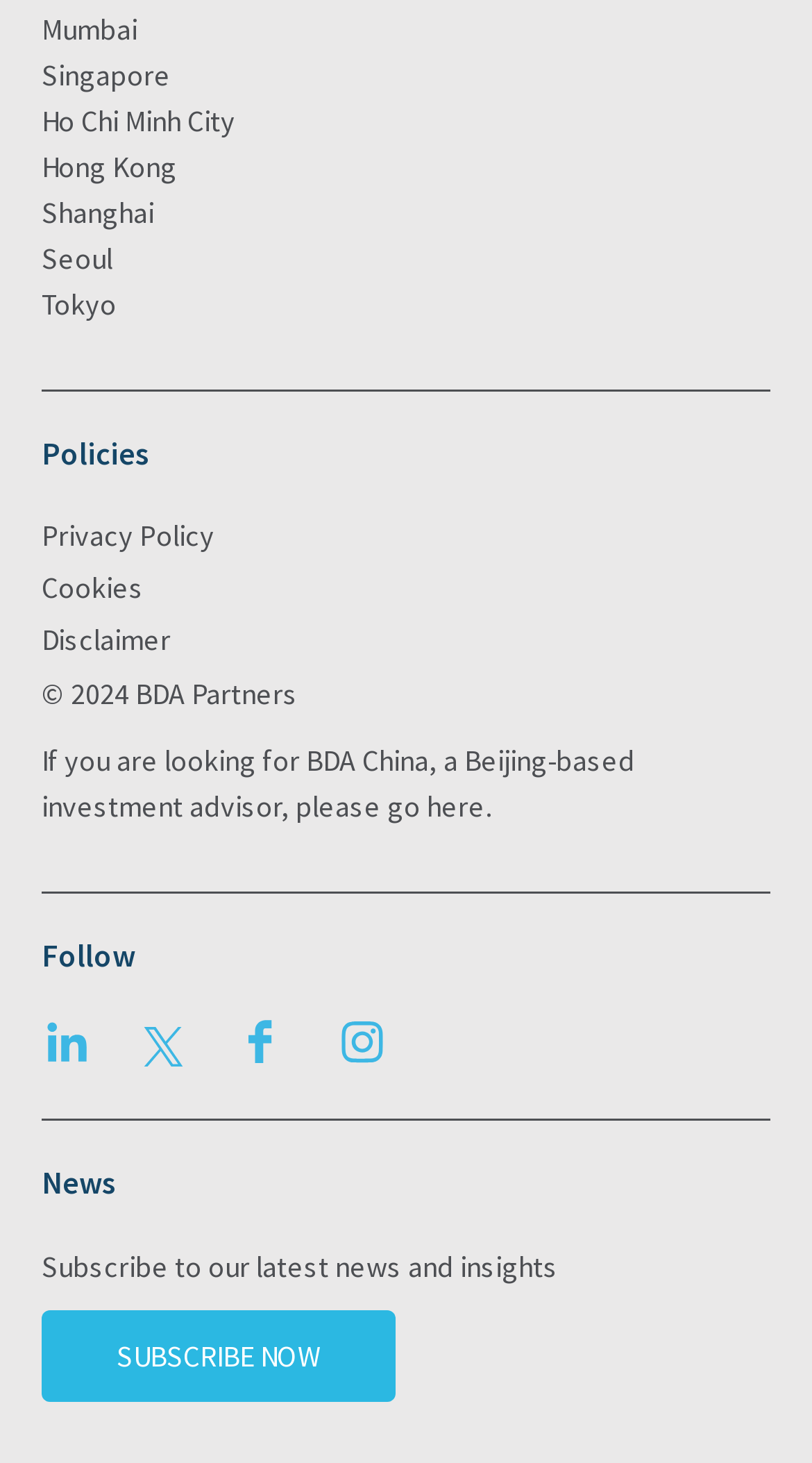Please locate the bounding box coordinates of the element that should be clicked to achieve the given instruction: "Follow on LinkedIn".

[0.051, 0.709, 0.113, 0.735]